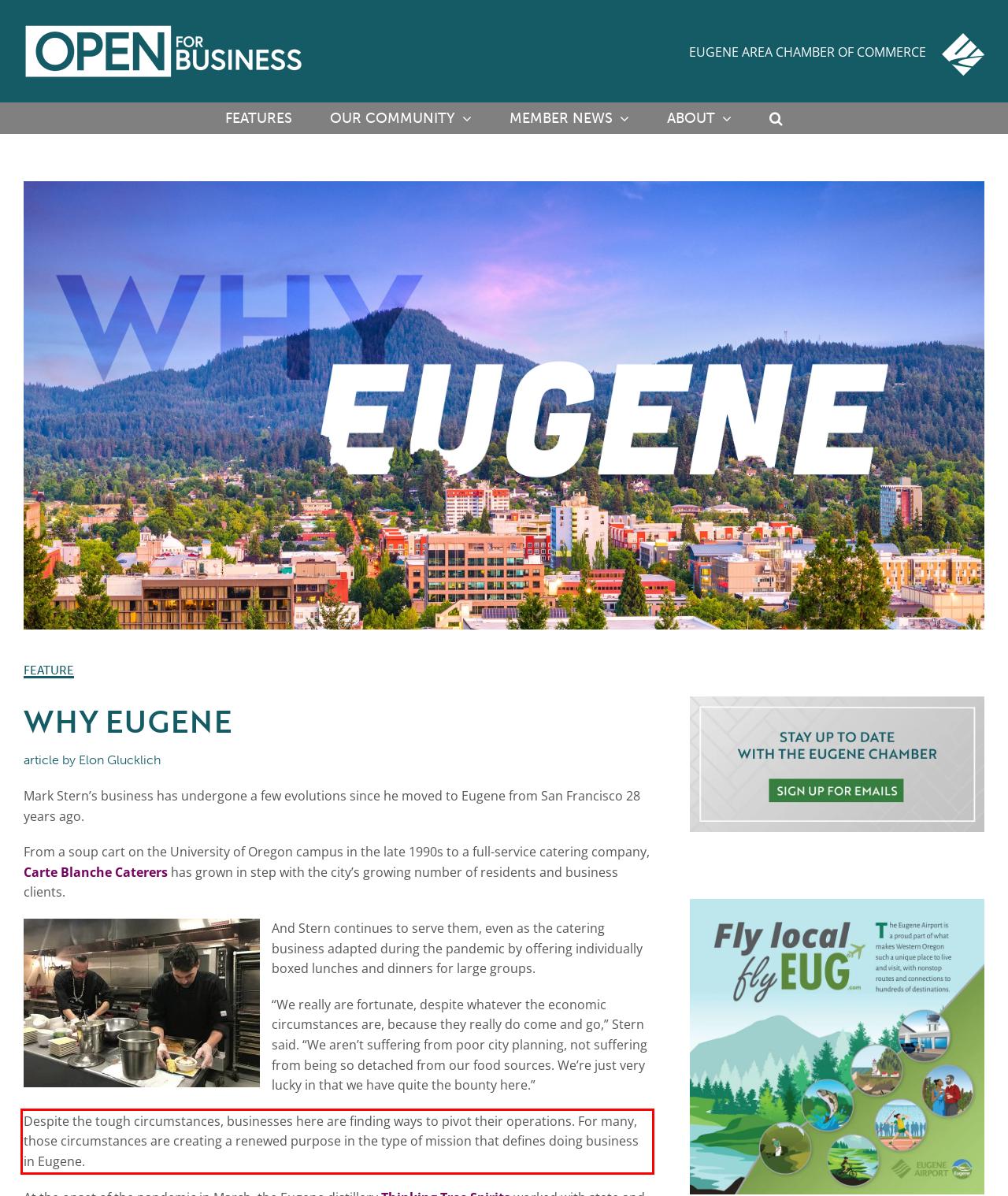From the provided screenshot, extract the text content that is enclosed within the red bounding box.

Despite the tough circumstances, businesses here are finding ways to pivot their operations. For many, those circumstances are creating a renewed purpose in the type of mission that defines doing business in Eugene.